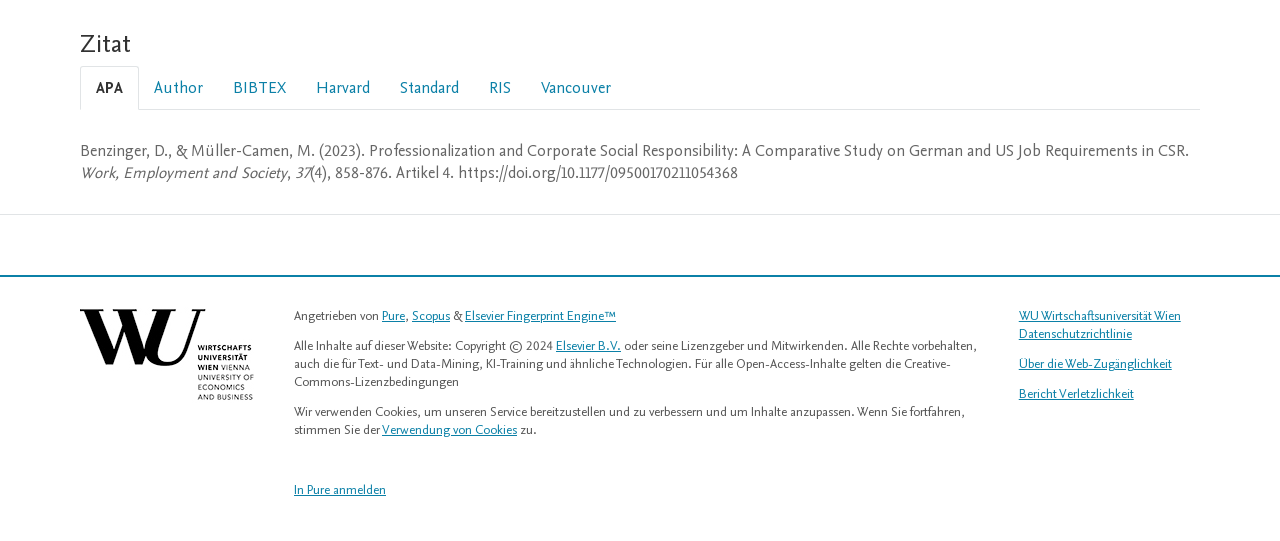Predict the bounding box coordinates of the UI element that matches this description: "Elsevier Fingerprint Engine™". The coordinates should be in the format [left, top, right, bottom] with each value between 0 and 1.

[0.363, 0.567, 0.481, 0.6]